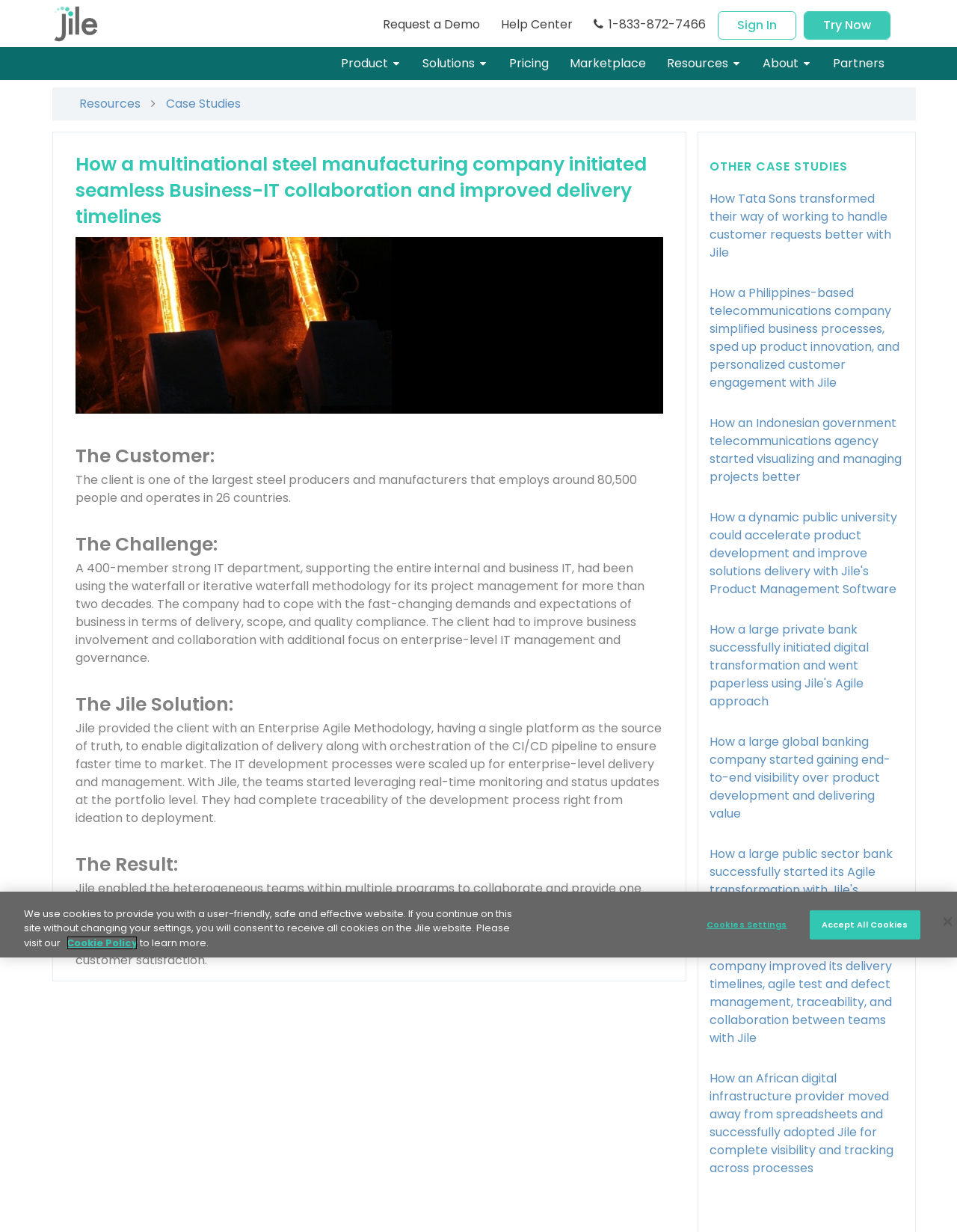Identify and provide the title of the webpage.

How a multinational steel manufacturing company initiated seamless Business-IT collaboration and improved delivery timelines